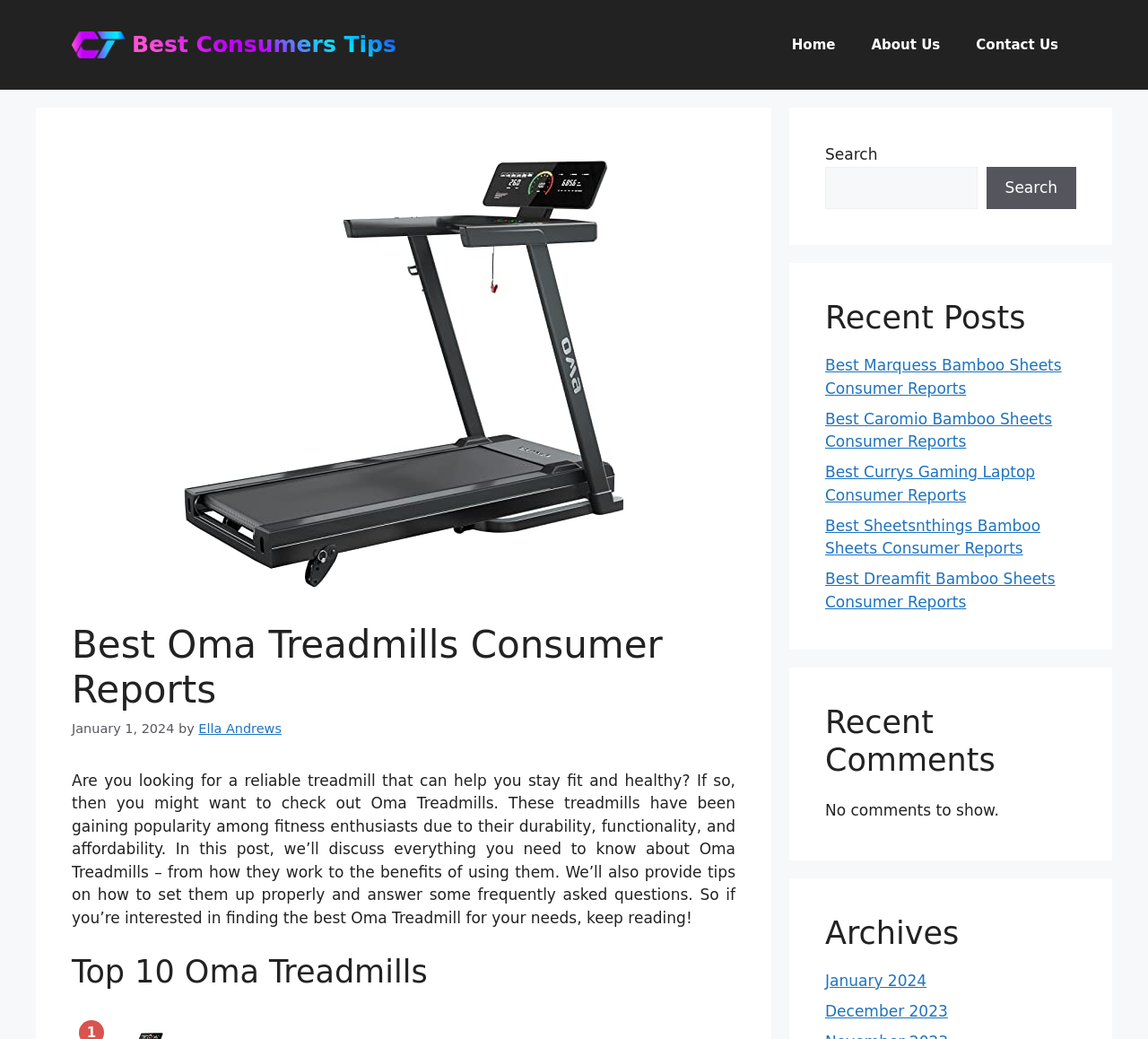Highlight the bounding box coordinates of the region I should click on to meet the following instruction: "Search for something".

[0.719, 0.16, 0.851, 0.201]